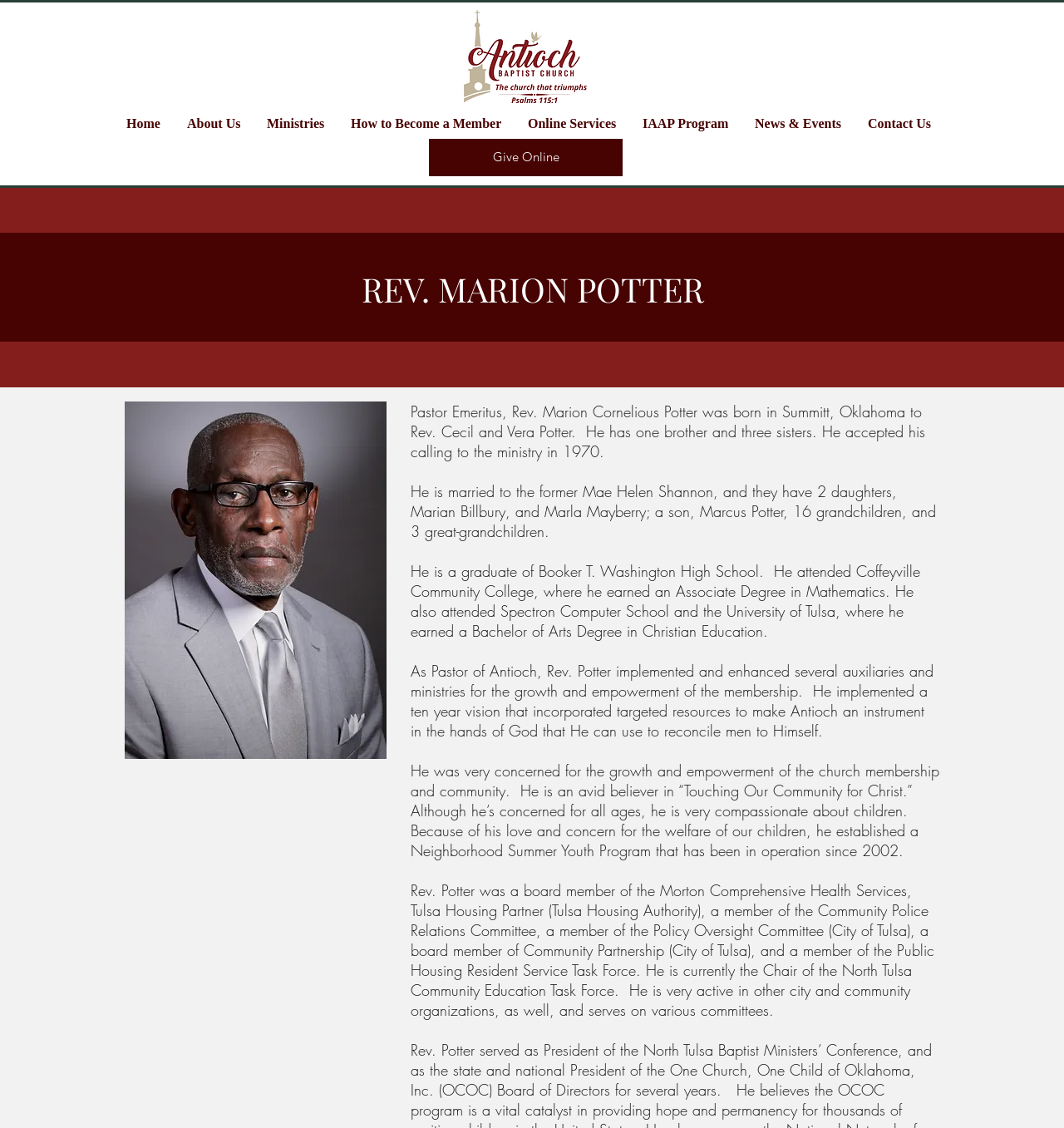Identify the bounding box coordinates of the section to be clicked to complete the task described by the following instruction: "View the calendar for June 2024". The coordinates should be four float numbers between 0 and 1, formatted as [left, top, right, bottom].

None